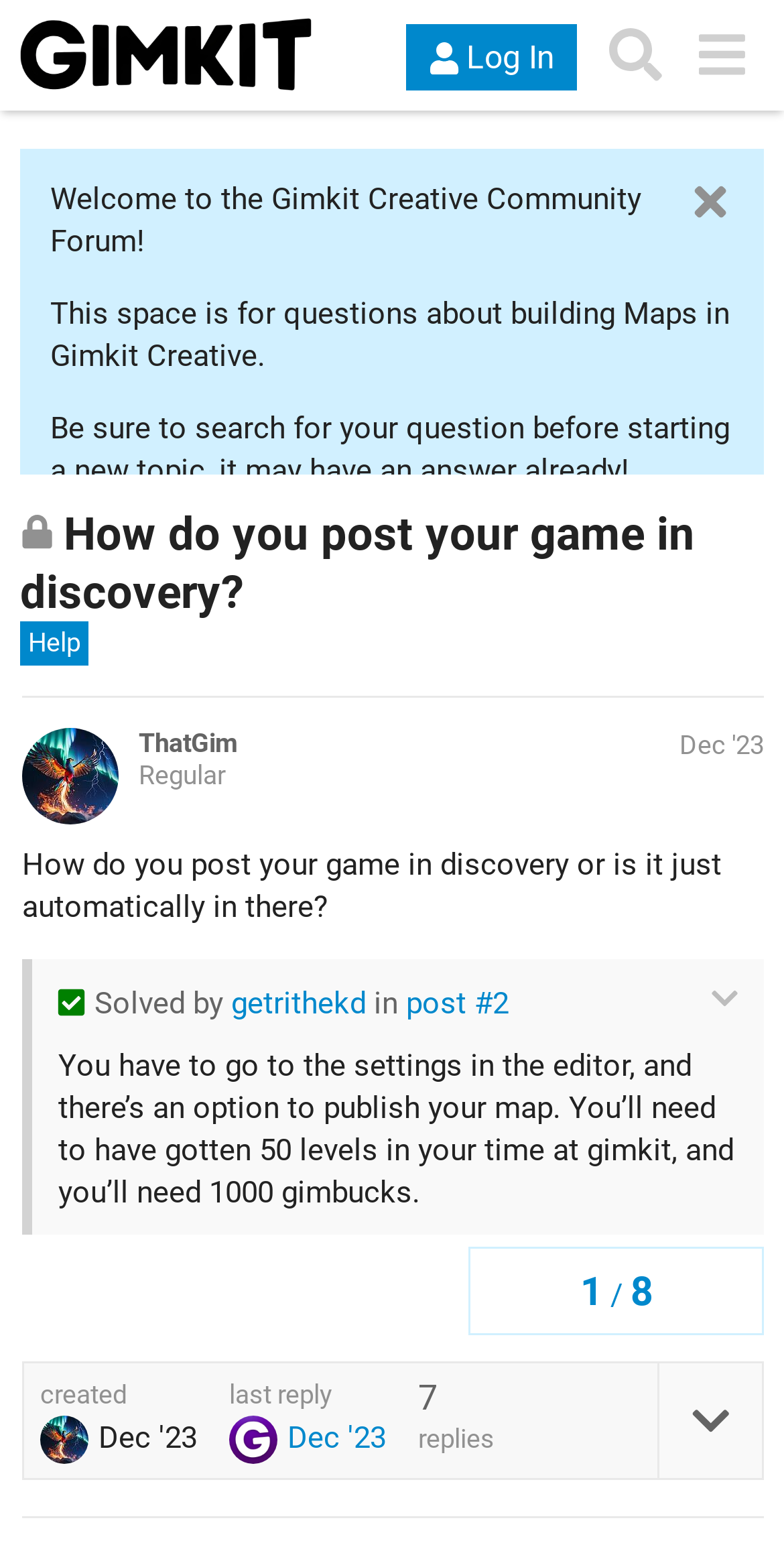Please mark the bounding box coordinates of the area that should be clicked to carry out the instruction: "View the topic details".

[0.597, 0.806, 0.974, 0.863]